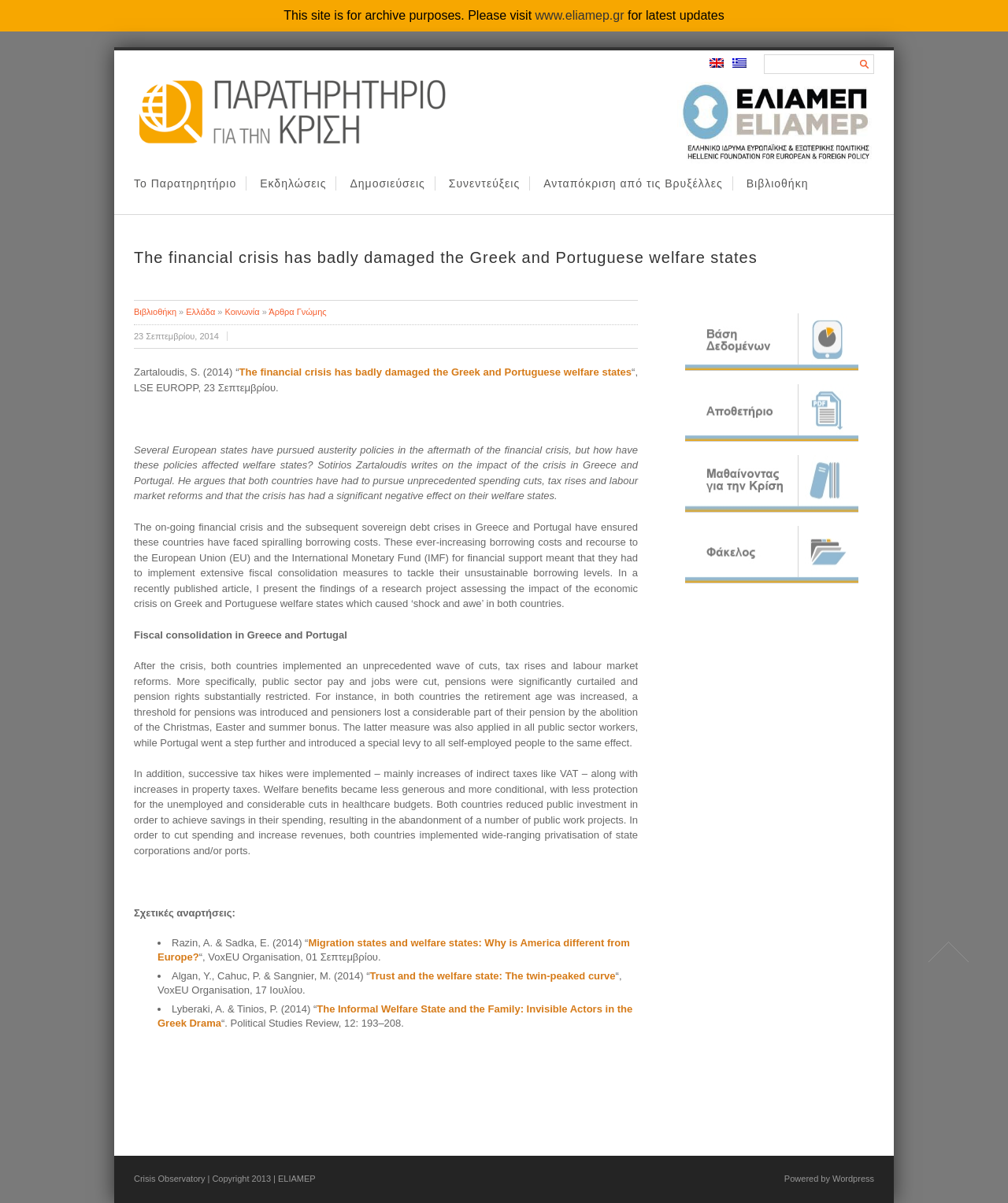Locate the bounding box coordinates of the clickable region to complete the following instruction: "check the related posts."

[0.133, 0.754, 0.233, 0.763]